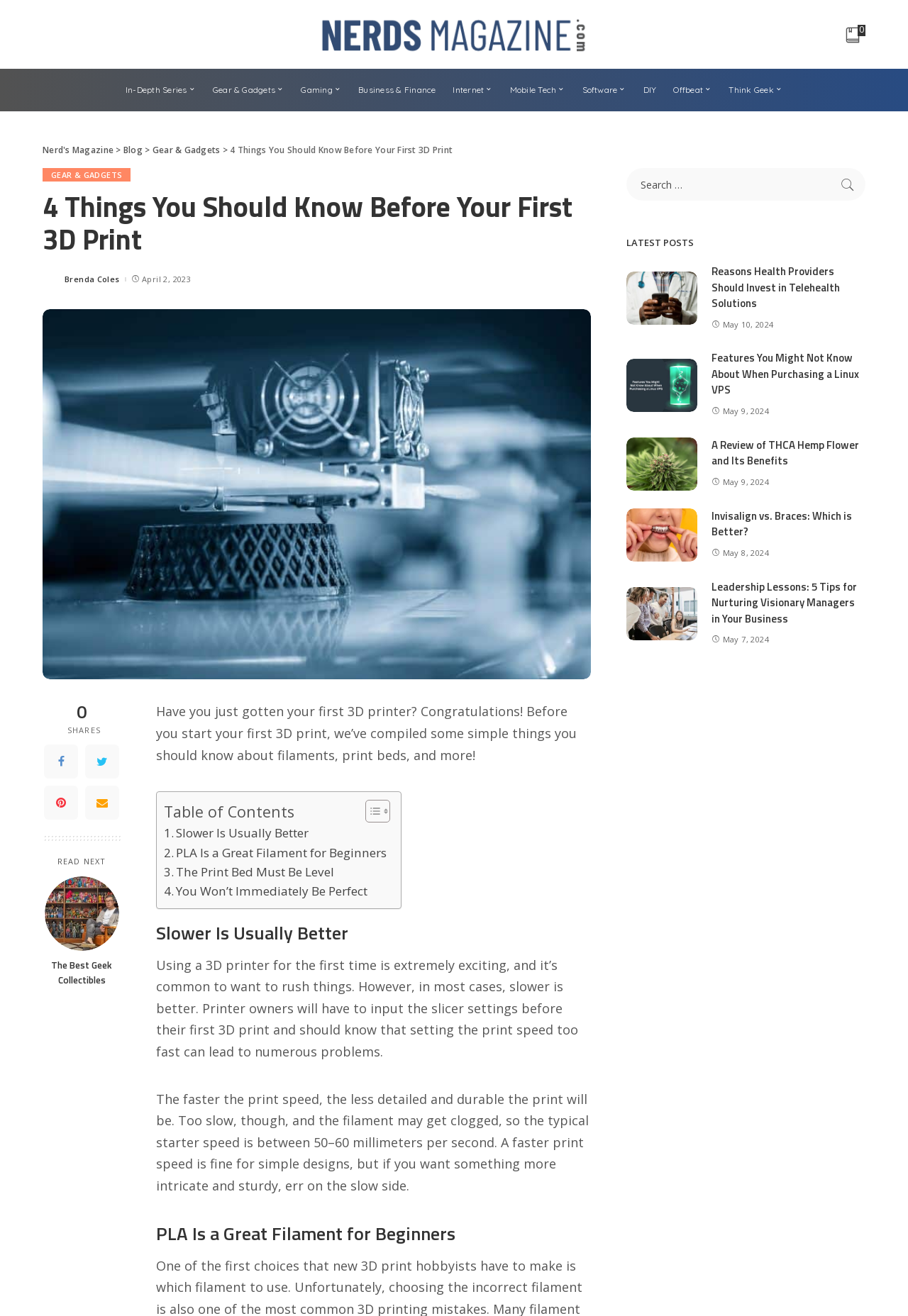How many points are mentioned in the article?
Please craft a detailed and exhaustive response to the question.

I counted the number of points mentioned in the article by looking at the table of contents, which lists four points: 'Slower Is Usually Better', 'PLA Is a Great Filament for Beginners', 'The Print Bed Must Be Level', and 'You Won’t Immediately Be Perfect'.